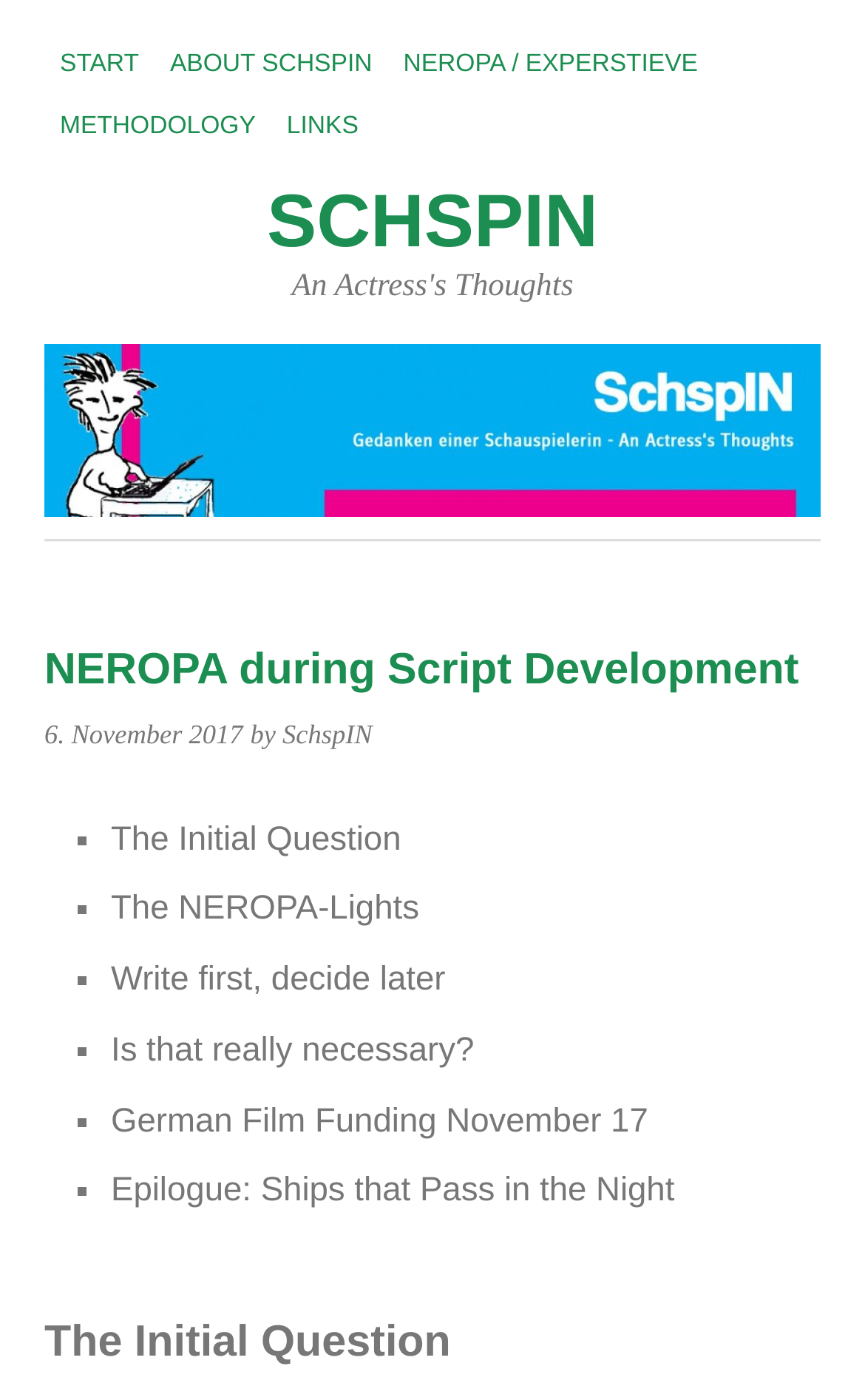Identify the bounding box for the given UI element using the description provided. Coordinates should be in the format (top-left x, top-left y, bottom-right x, bottom-right y) and must be between 0 and 1. Here is the description: NEROPA / Experstieve

[0.448, 0.024, 0.825, 0.068]